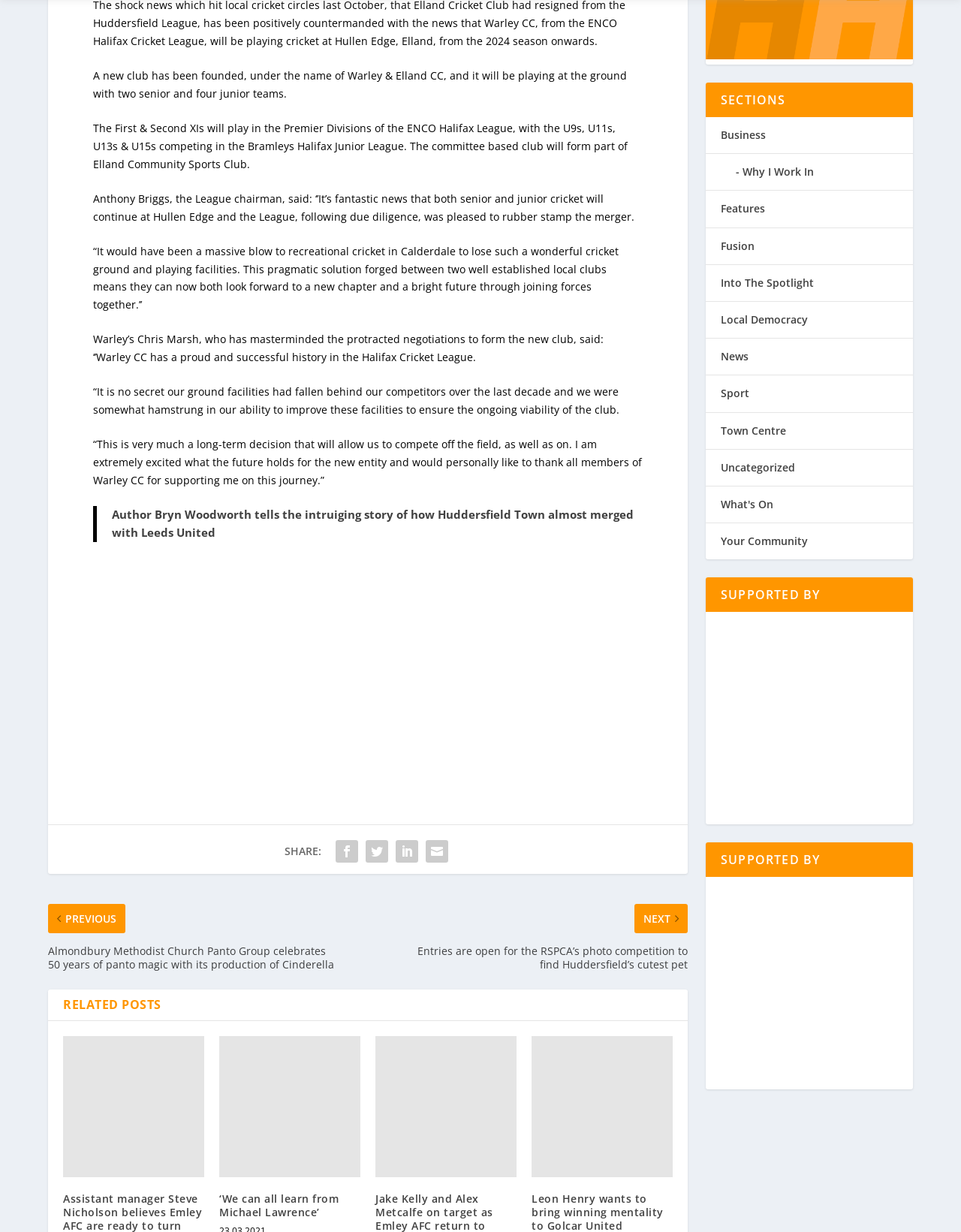Using the provided element description: "Features", determine the bounding box coordinates of the corresponding UI element in the screenshot.

[0.75, 0.163, 0.796, 0.174]